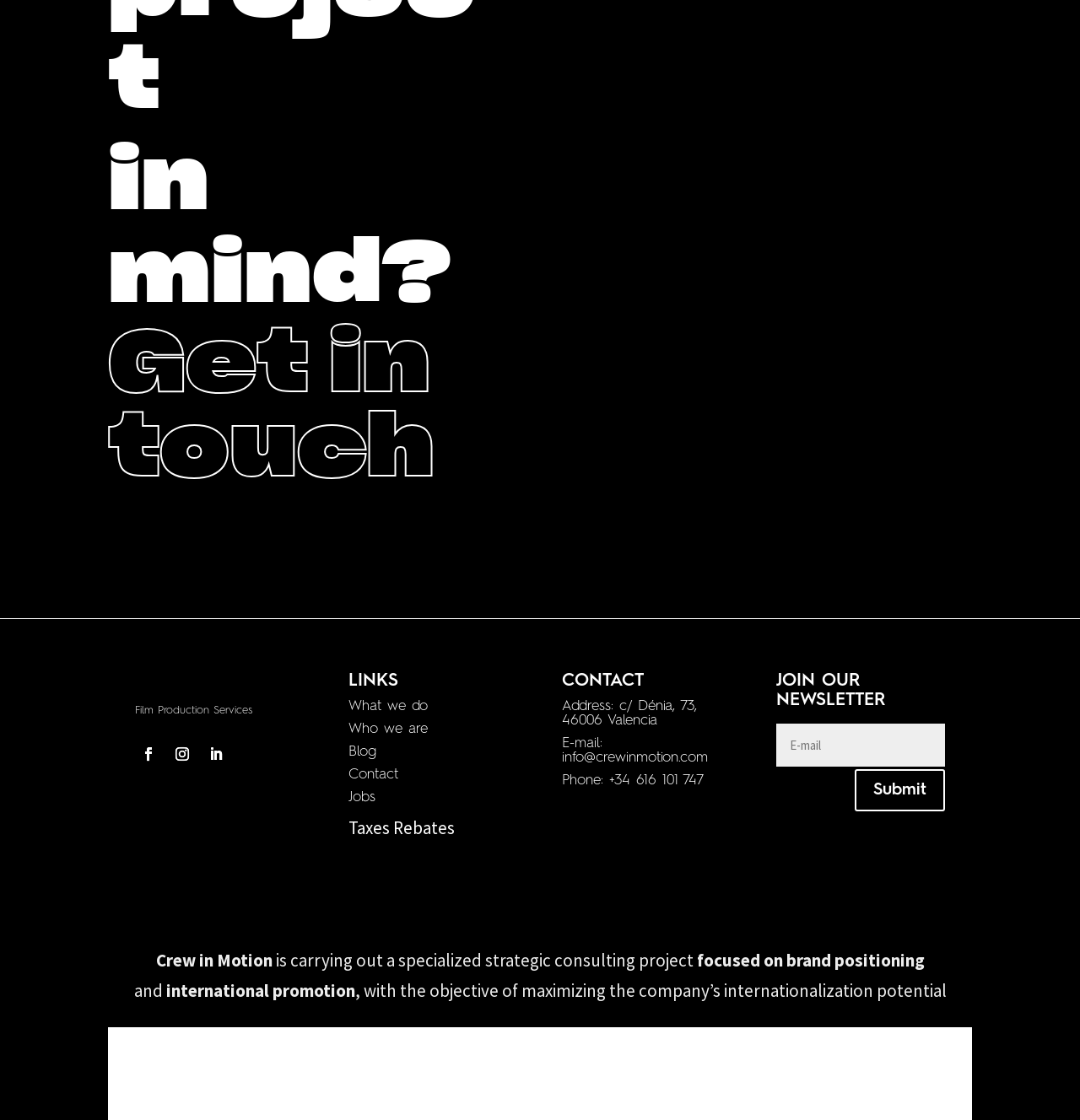Pinpoint the bounding box coordinates of the element you need to click to execute the following instruction: "Learn more about 'Taxes Rebates'". The bounding box should be represented by four float numbers between 0 and 1, in the format [left, top, right, bottom].

[0.323, 0.729, 0.421, 0.749]